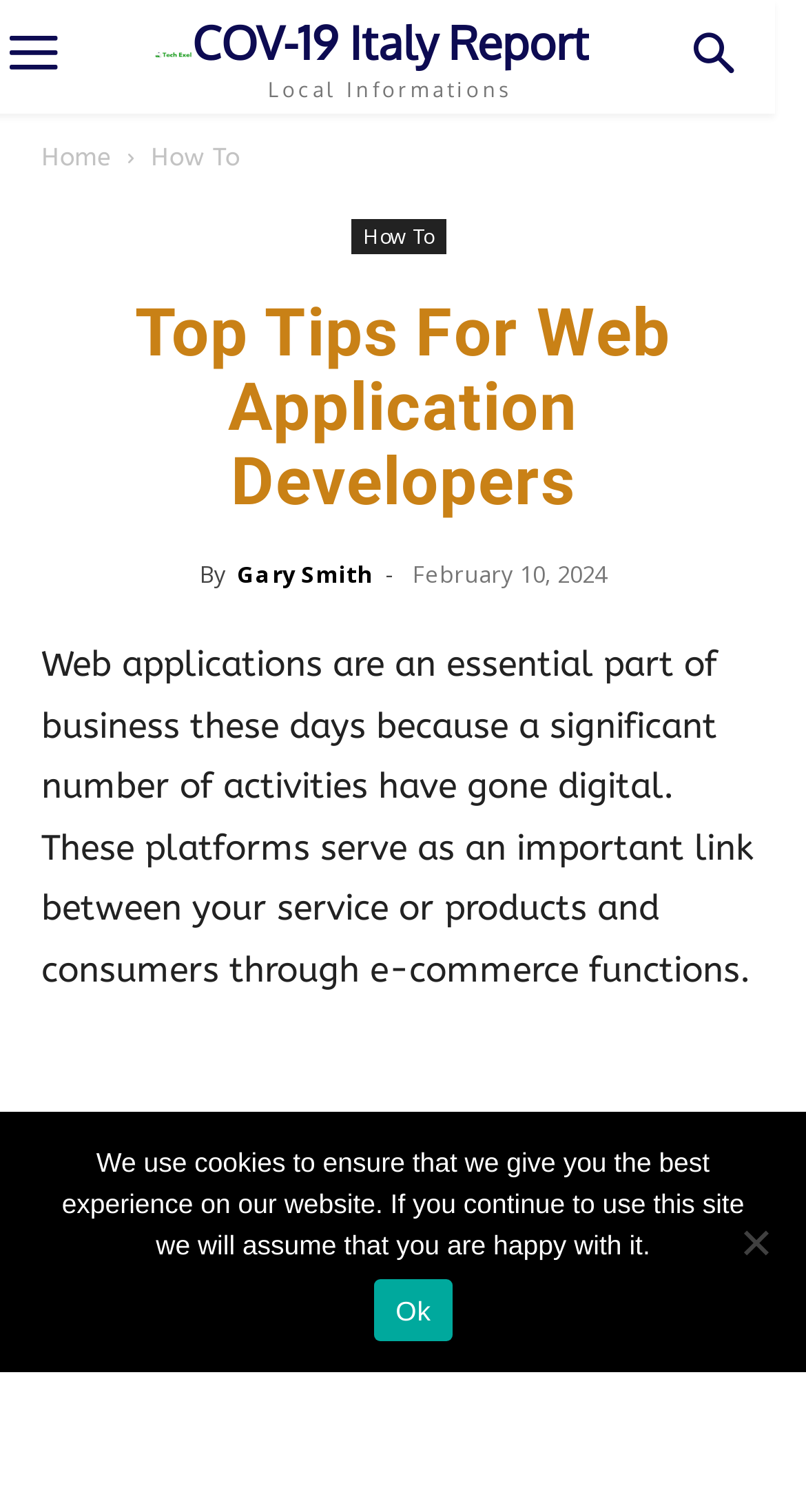Carefully observe the image and respond to the question with a detailed answer:
What is the website's logo related to?

The website's logo is related to COV-19 Italy Report Local Informations, as indicated by the link 'Logo COV-19 Italy Report Local Informations' in the top-left corner of the webpage.